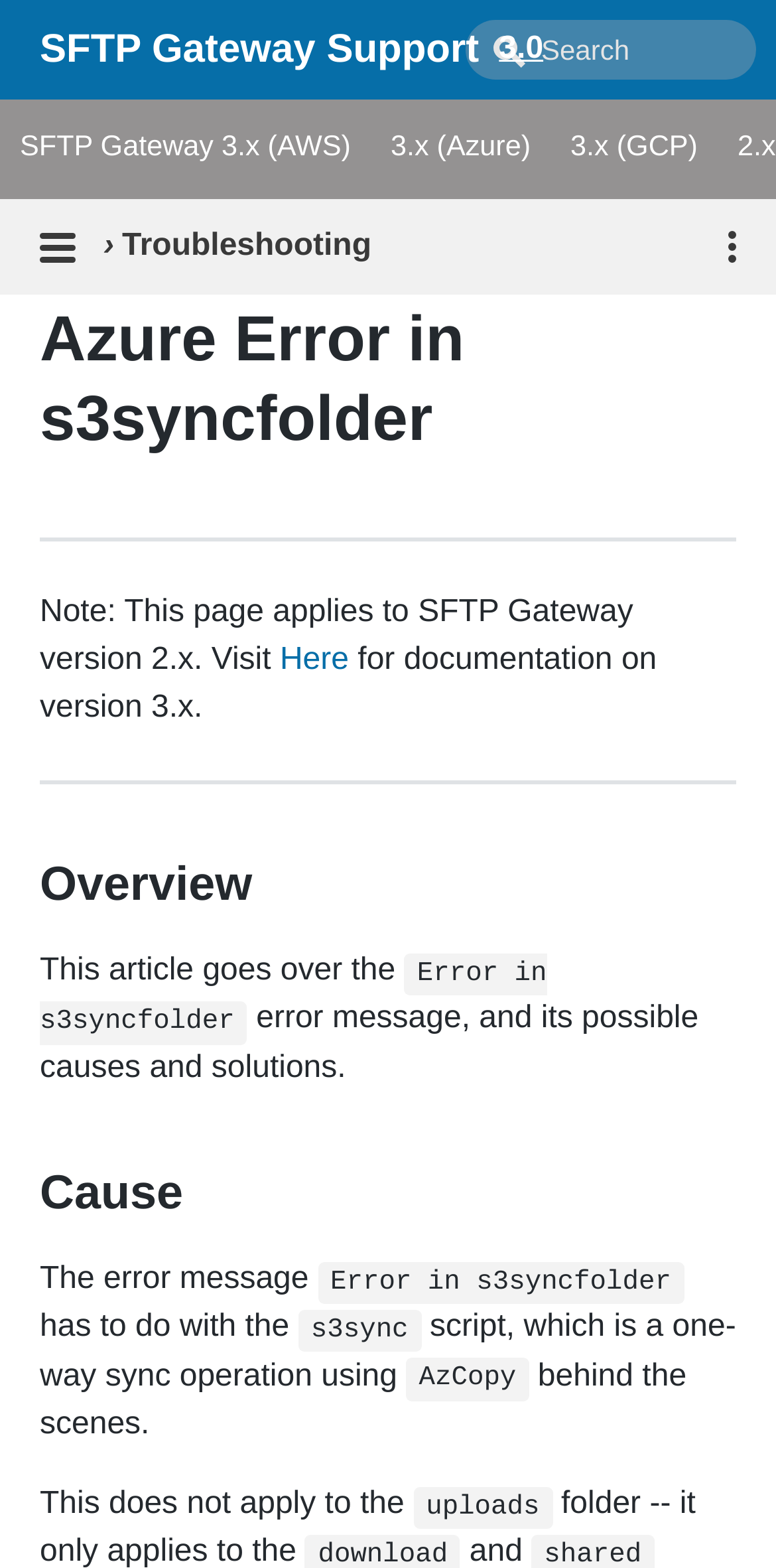Determine the bounding box coordinates of the region I should click to achieve the following instruction: "go to SFTP Gateway 3.x (AWS)". Ensure the bounding box coordinates are four float numbers between 0 and 1, i.e., [left, top, right, bottom].

[0.0, 0.063, 0.478, 0.127]